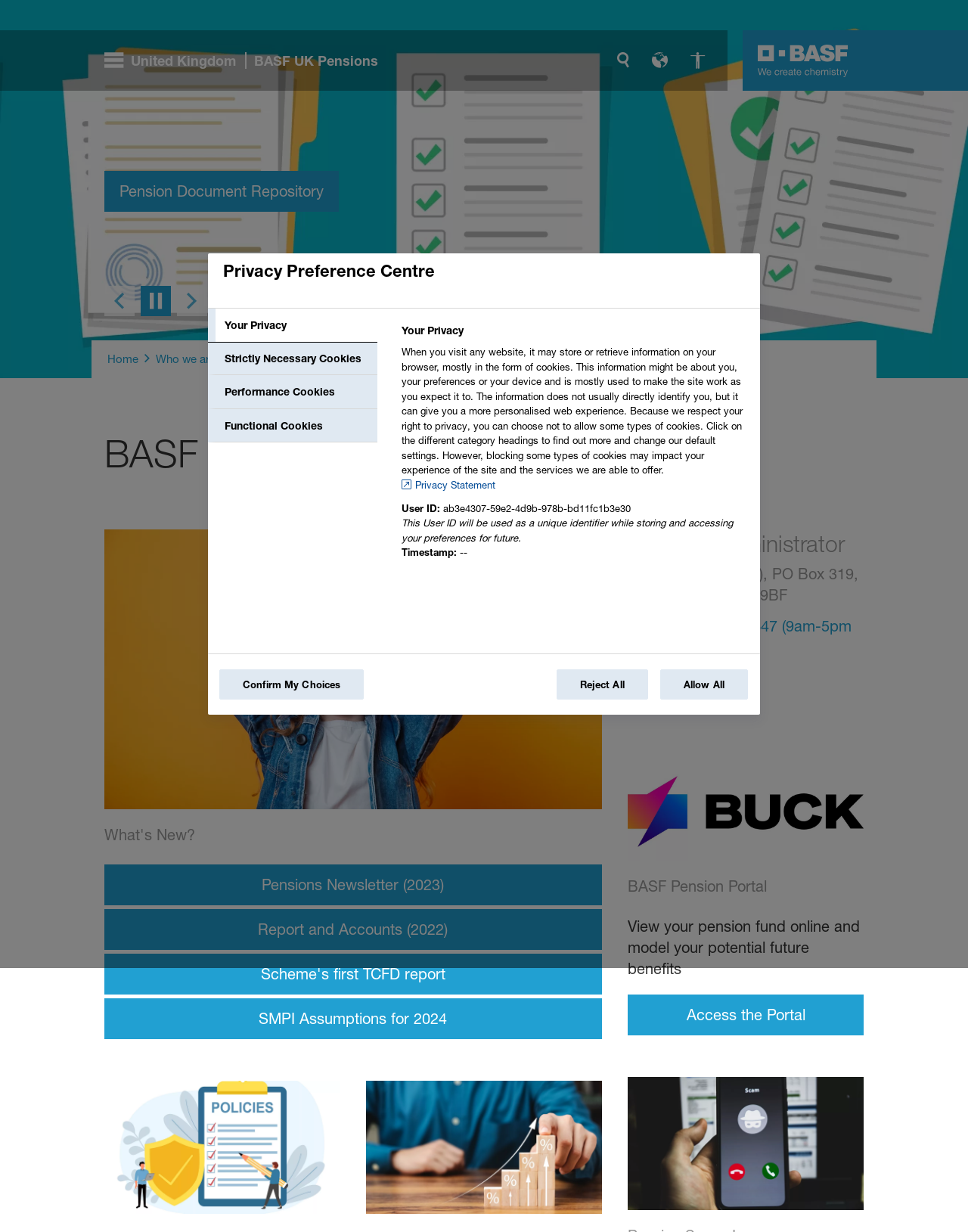Summarize the webpage with intricate details.

The webpage is about the BASF UK Group Pension Scheme, providing information for all members, including current employees, former employees, and those receiving a pension. 

At the top of the page, there is a menu button on the left side, followed by a search bar and a button to change the country and language. On the right side, there are buttons for accessibility mode and a link to the BASF home page. 

Below the top section, there is a carousel with navigation buttons (previous, pause, and next) on the left side. The carousel likely displays images or content related to the pension scheme.

The main content area is divided into two sections. On the left side, there is a heading "BASF UK Group Pension Scheme" followed by an article with links to various documents, such as the Pensions Newsletter, Report and Accounts, and Scheme's first TCFD report. There are also two images, one of a piggy bank and another of policies.

On the right side, there is a section with the scheme administrator's contact information, including an address, phone number, and email link. Below this, there is an article about the BASF Pension Portal, which allows users to view their pension fund online and model their potential future benefits. There is also an image of the Buck Logo and a link to access the portal.

At the bottom of the page, there is a region for the preference center, which is a modal dialog for managing privacy preferences. The dialog has a tab list with four tabs: Your Privacy, Strictly Necessary Cookies, Performance Cookies, and Functional Cookies. Each tab has a heading and descriptive text about the type of cookies. There are also buttons to confirm choices, reject all, or allow all cookies.